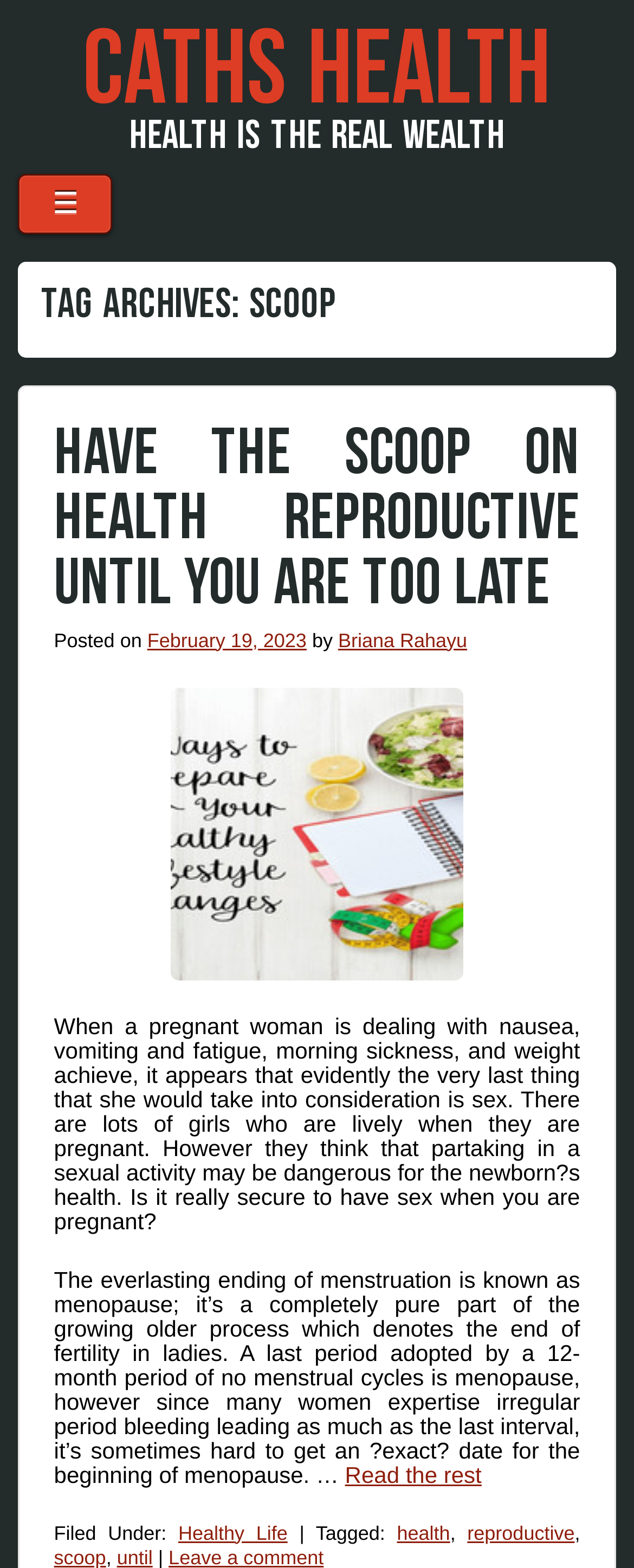Can you give a comprehensive explanation to the question given the content of the image?
What is the topic of the article?

The topic of the article is 'health reproductive' which is indicated by the link elements 'health' and 'reproductive' with bounding box coordinates [0.626, 0.97, 0.71, 0.985] and [0.737, 0.97, 0.906, 0.985] respectively, and is located in the 'Tagged:' section.